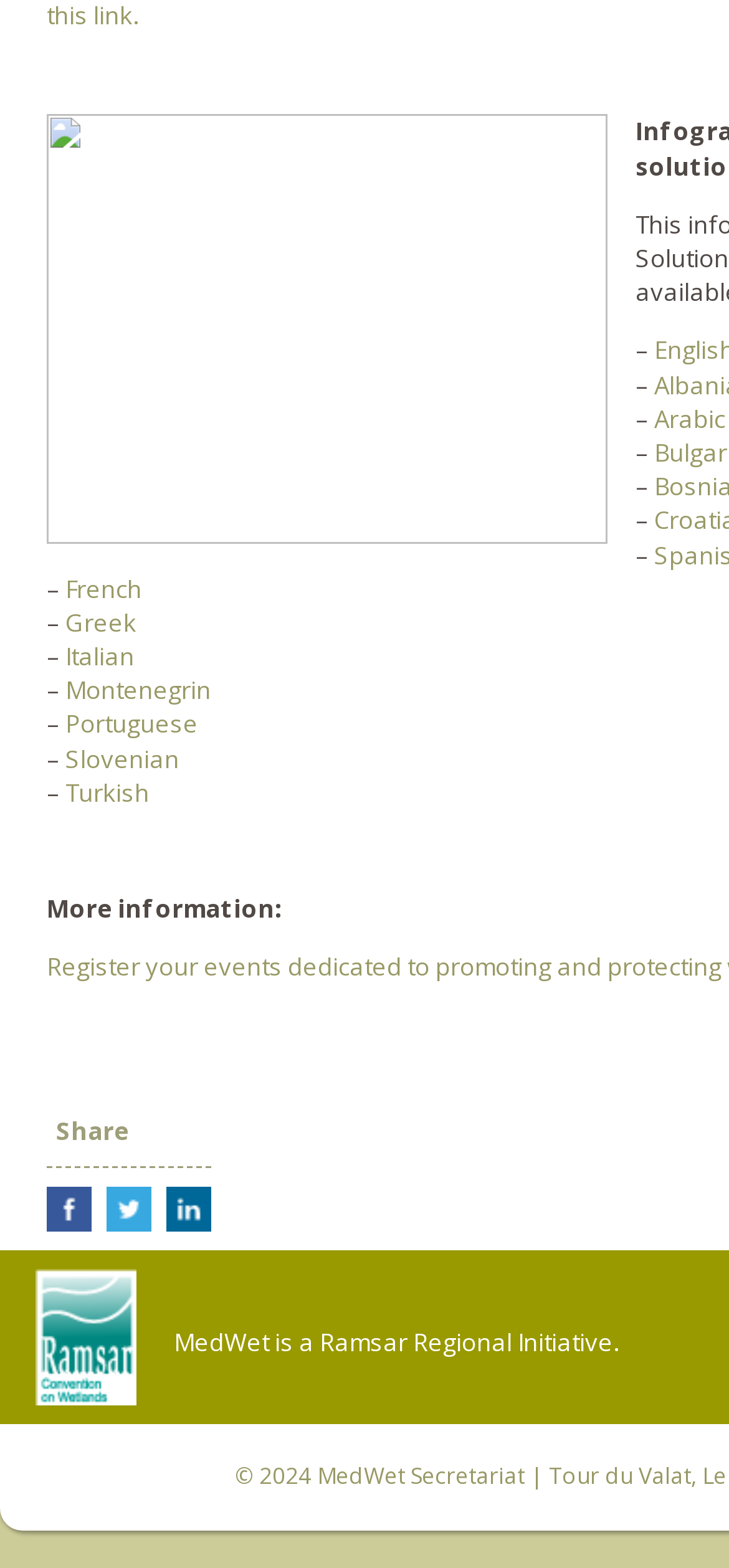What is the name of the secretariat linked at the bottom of the webpage?
Kindly give a detailed and elaborate answer to the question.

I found the name of the secretariat by looking at the link element at the bottom of the webpage, which says 'MedWet Secretariat'.